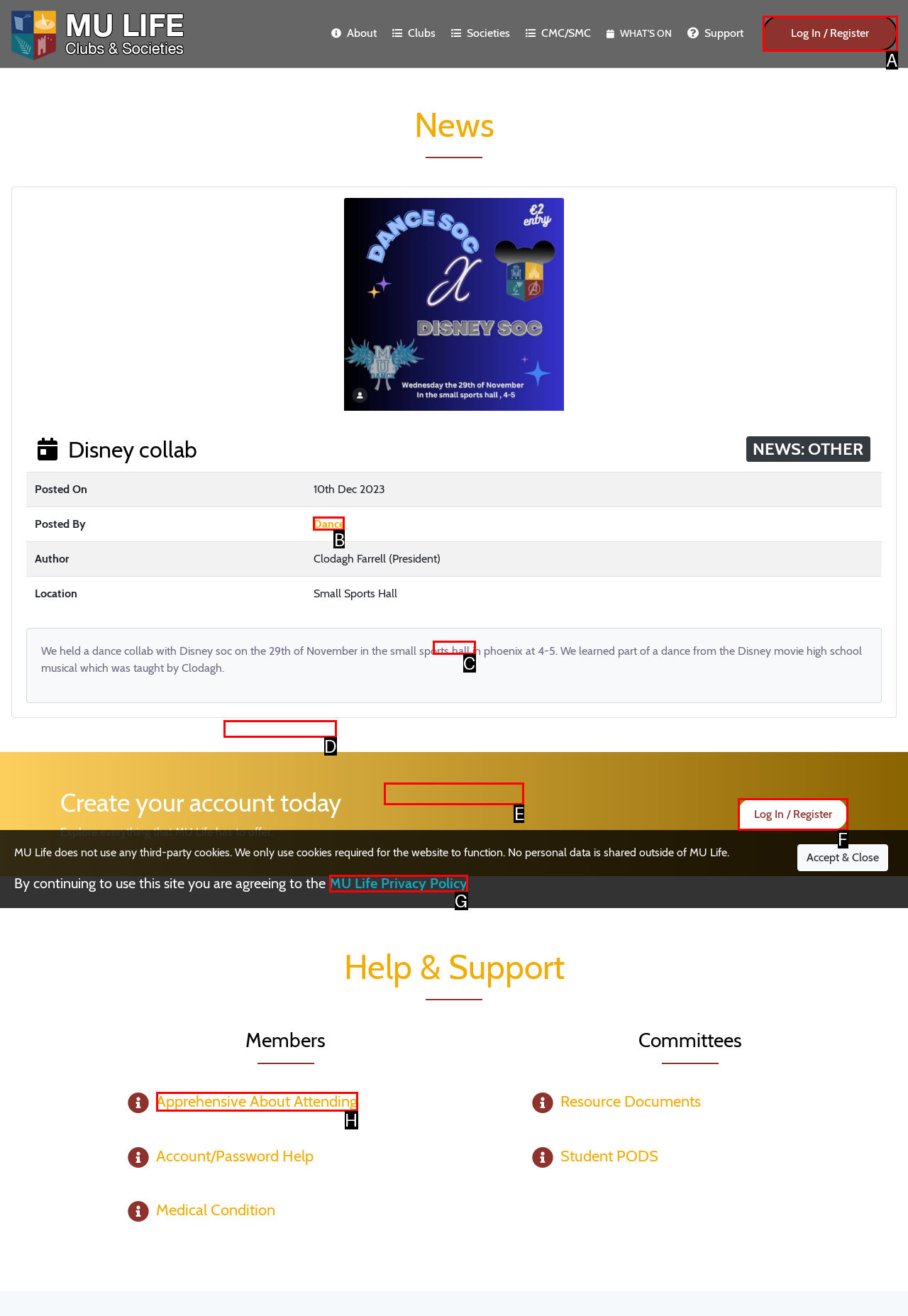Select the option that aligns with the description: Log In / Register
Respond with the letter of the correct choice from the given options.

F